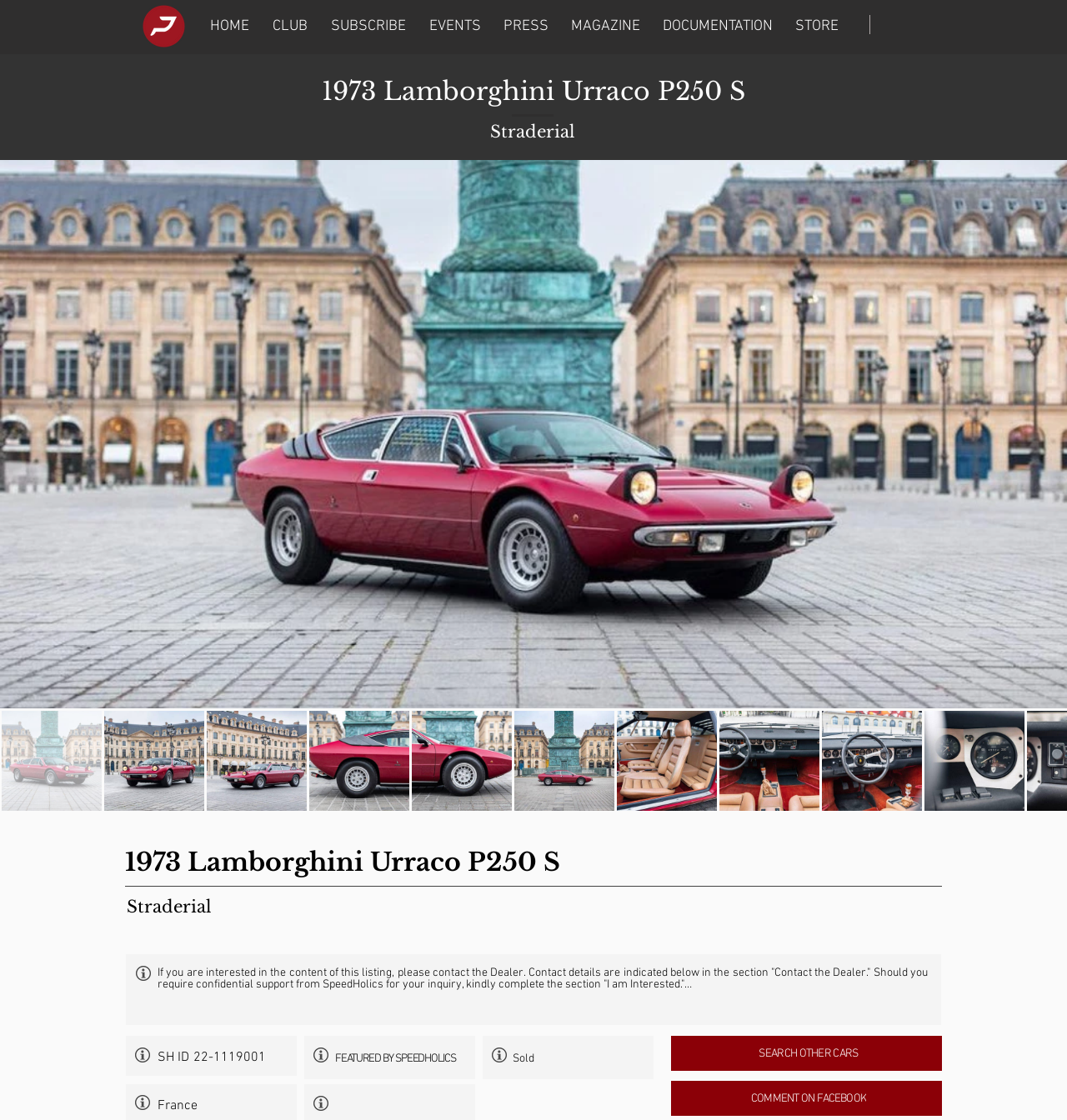With reference to the image, please provide a detailed answer to the following question: What is the country where the car is located?

I found the information about the car's location by looking at the static text elements on the webpage. The static text element with the description 'France' indicates that the car is located in France.